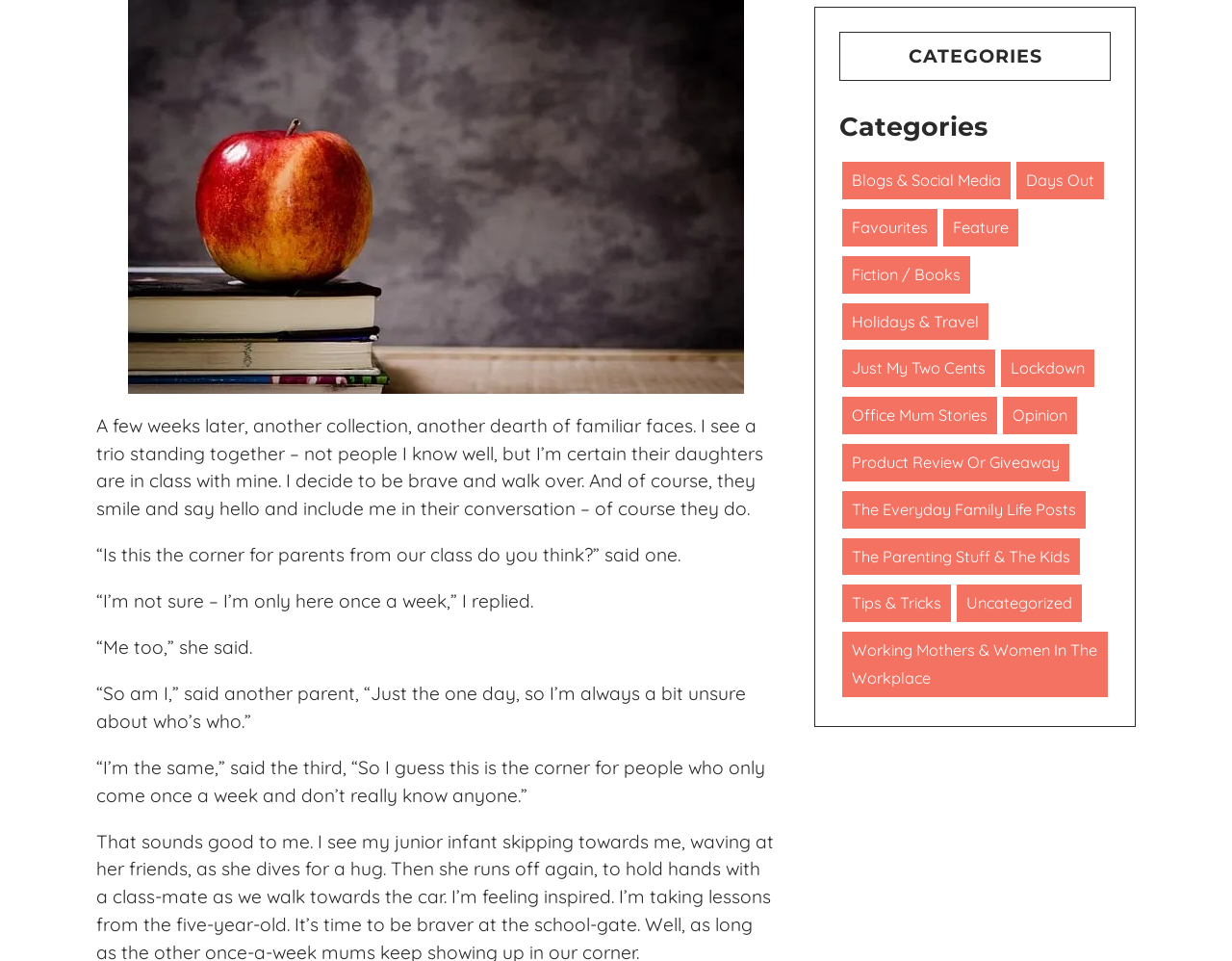Find the bounding box coordinates of the element to click in order to complete the given instruction: "Click on 'Blogs & Social Media'."

[0.684, 0.169, 0.82, 0.207]